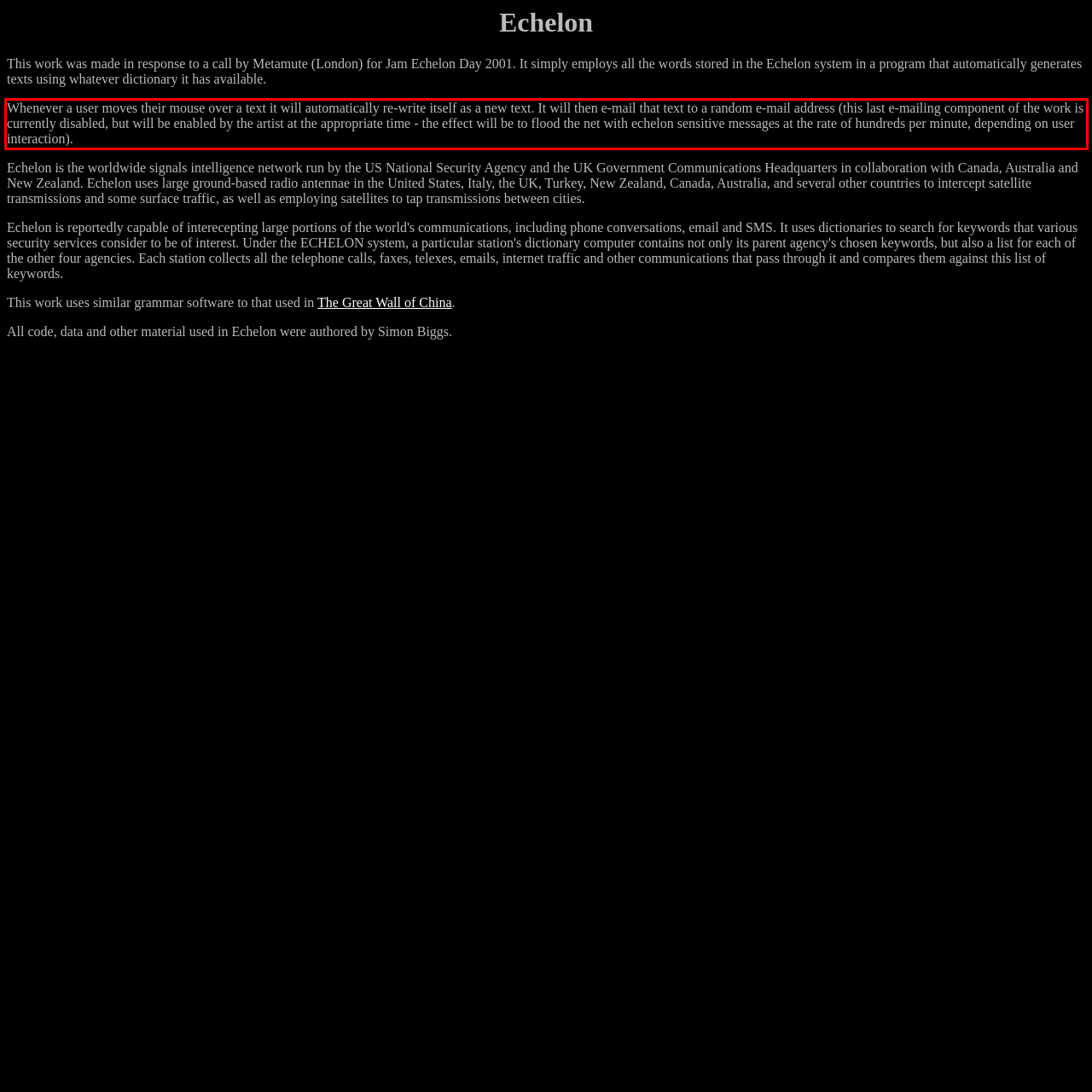Please identify the text within the red rectangular bounding box in the provided webpage screenshot.

Whenever a user moves their mouse over a text it will automatically re-write itself as a new text. It will then e-mail that text to a random e-mail address (this last e-mailing component of the work is currently disabled, but will be enabled by the artist at the appropriate time - the effect will be to flood the net with echelon sensitive messages at the rate of hundreds per minute, depending on user interaction).